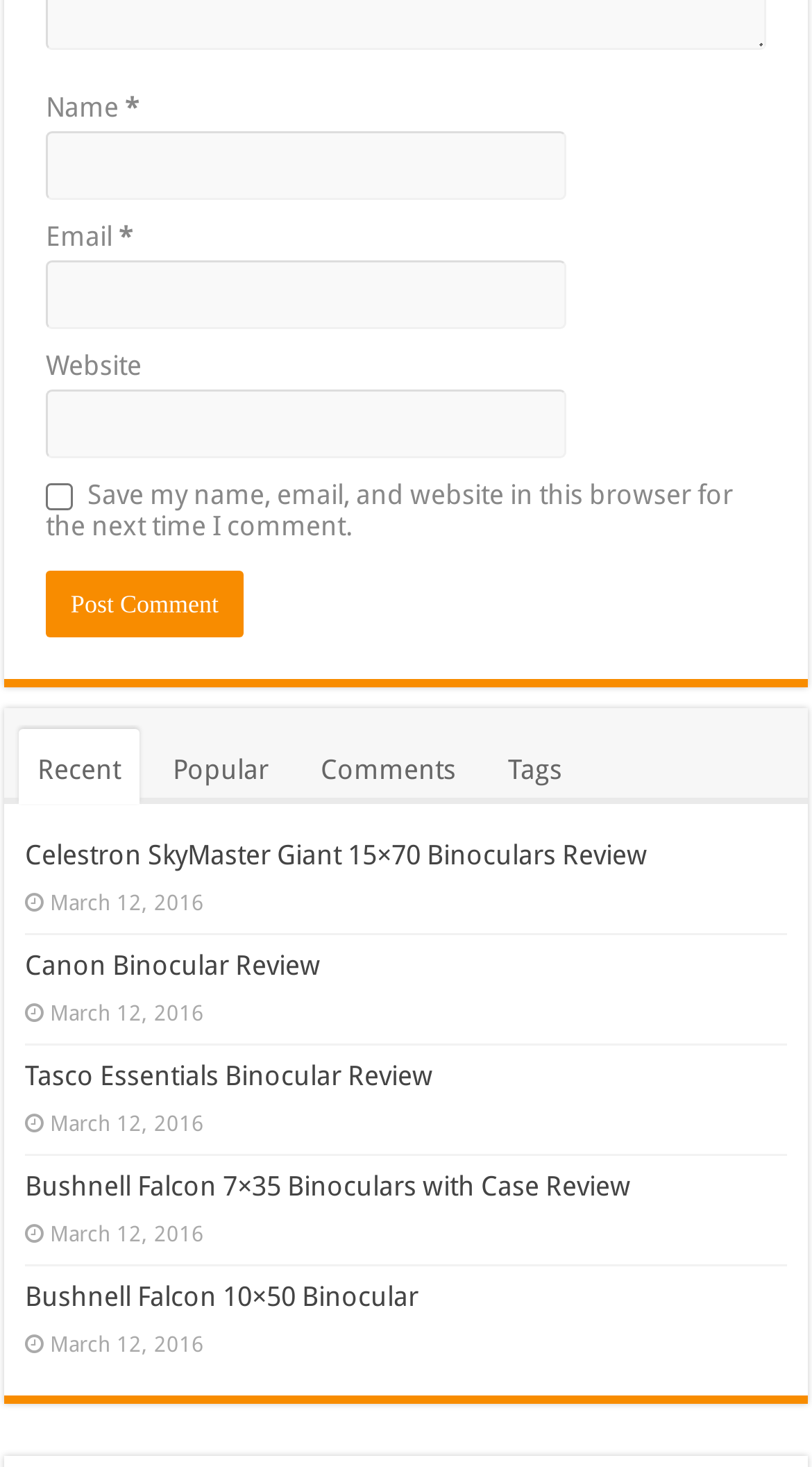Determine the bounding box coordinates of the section I need to click to execute the following instruction: "Click the Recent link". Provide the coordinates as four float numbers between 0 and 1, i.e., [left, top, right, bottom].

[0.023, 0.497, 0.172, 0.548]